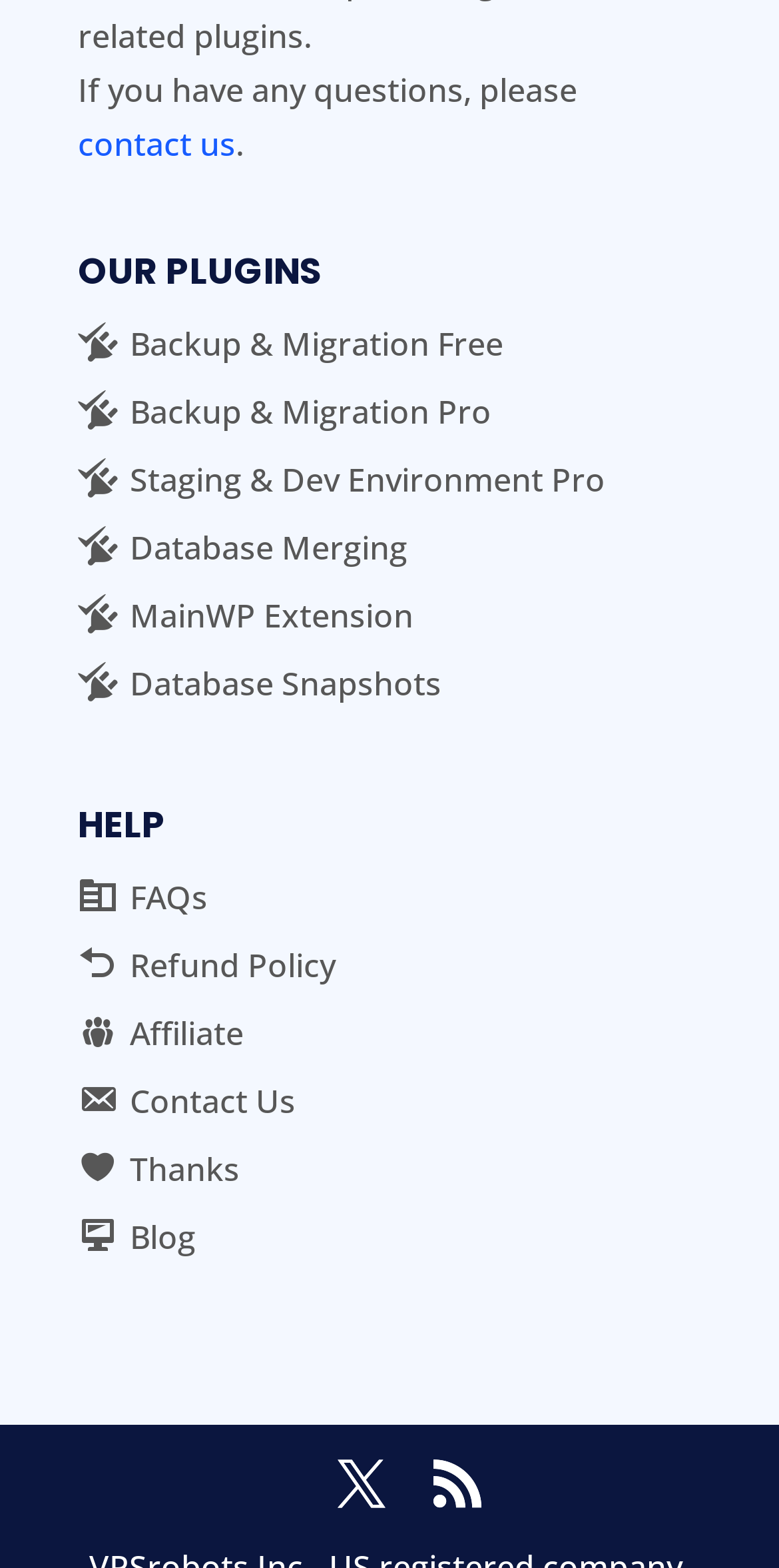What is the purpose of the 'Thanks' link?
Please provide a single word or phrase as your answer based on the screenshot.

To express gratitude